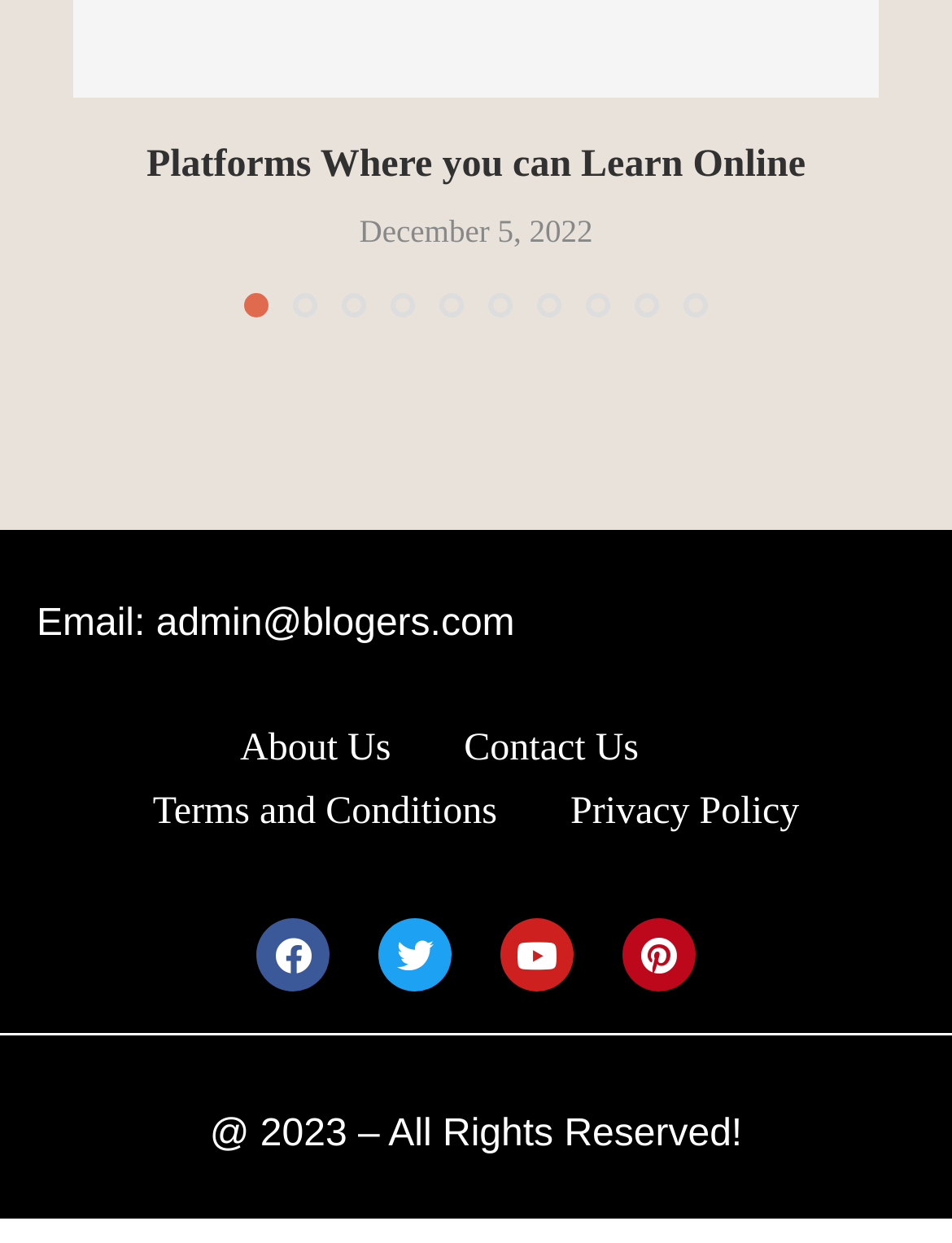Using a single word or phrase, answer the following question: 
What is the email address mentioned on the webpage?

admin@blogers.com